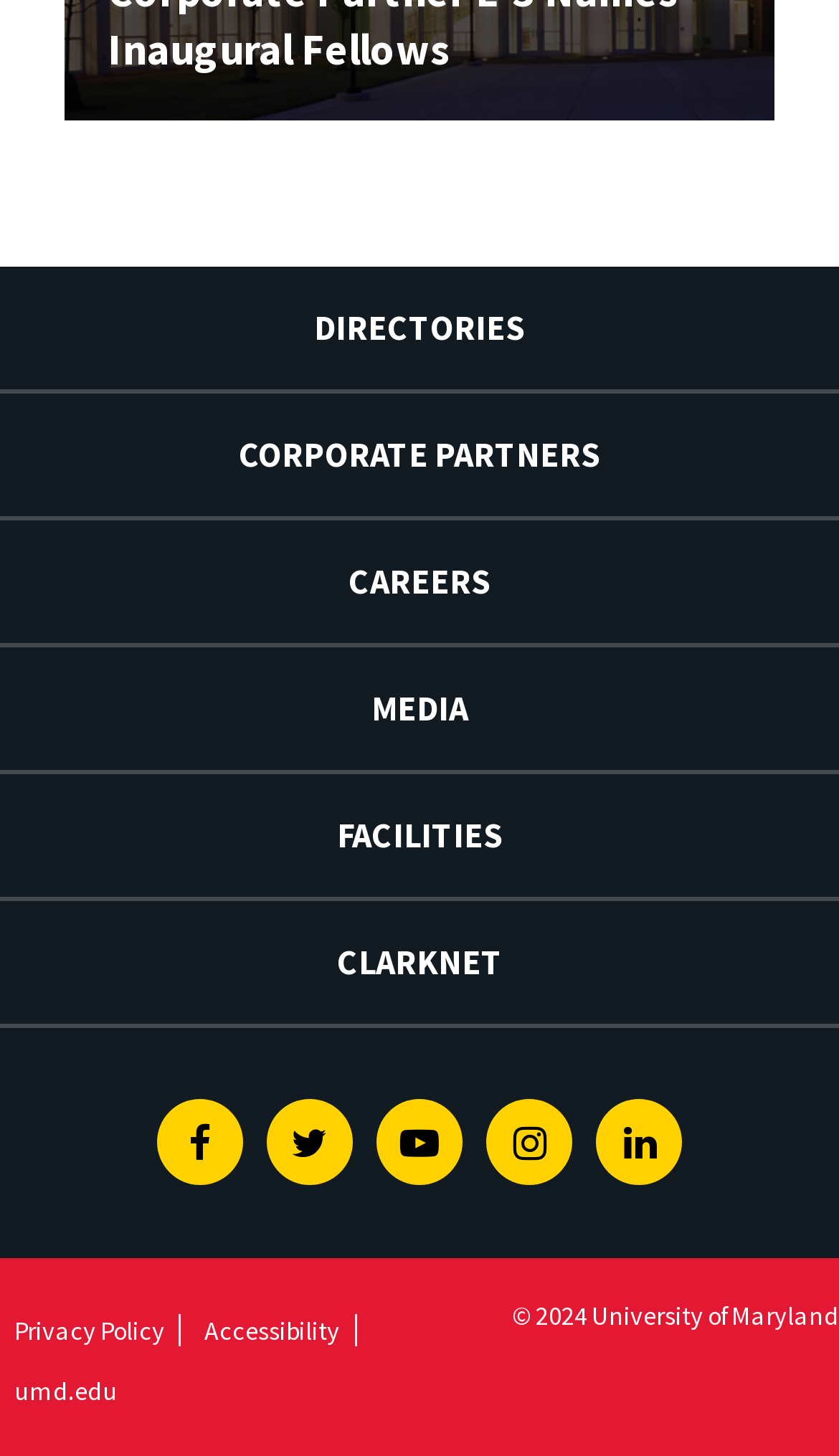Provide the bounding box coordinates of the section that needs to be clicked to accomplish the following instruction: "View Facebook Feeds."

None